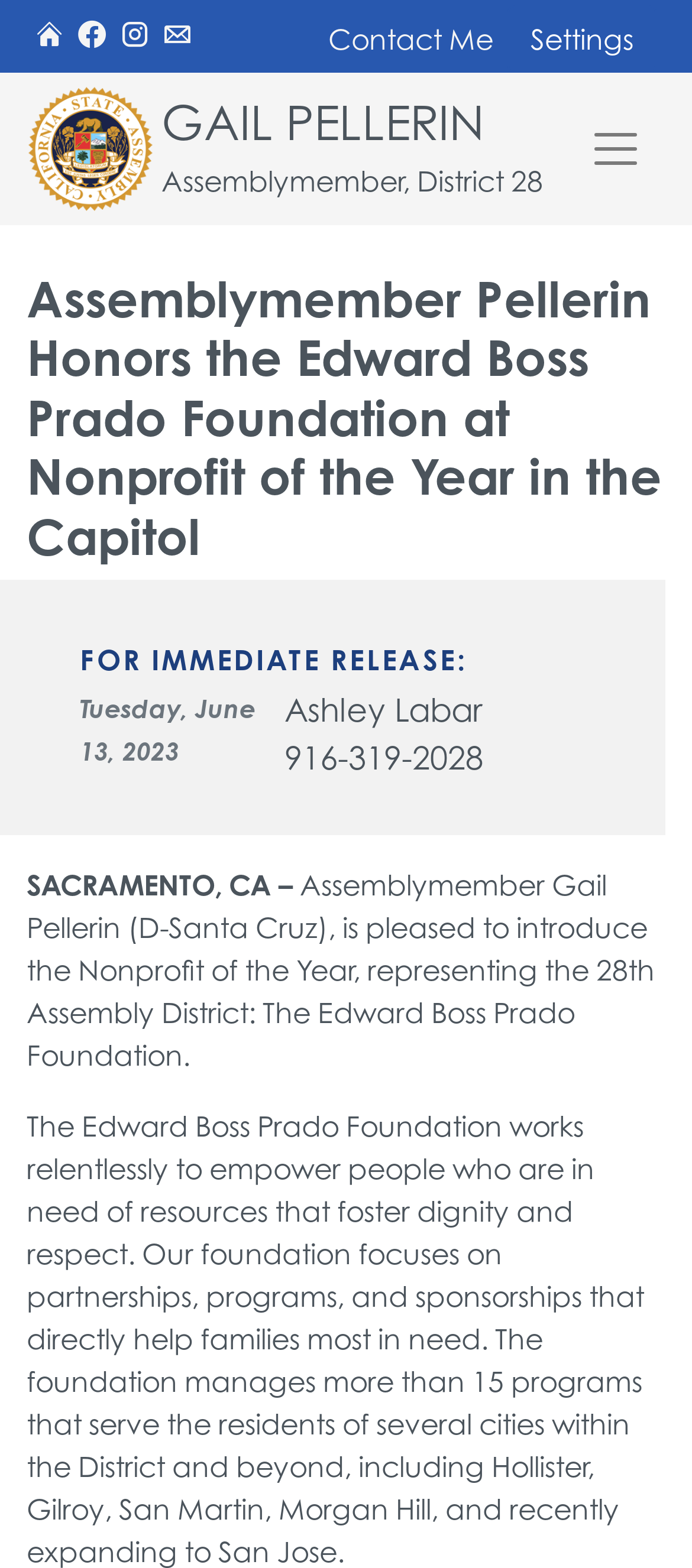Locate the bounding box coordinates for the element described below: "GAIL PELLERIN". The coordinates must be four float values between 0 and 1, formatted as [left, top, right, bottom].

[0.233, 0.059, 0.7, 0.096]